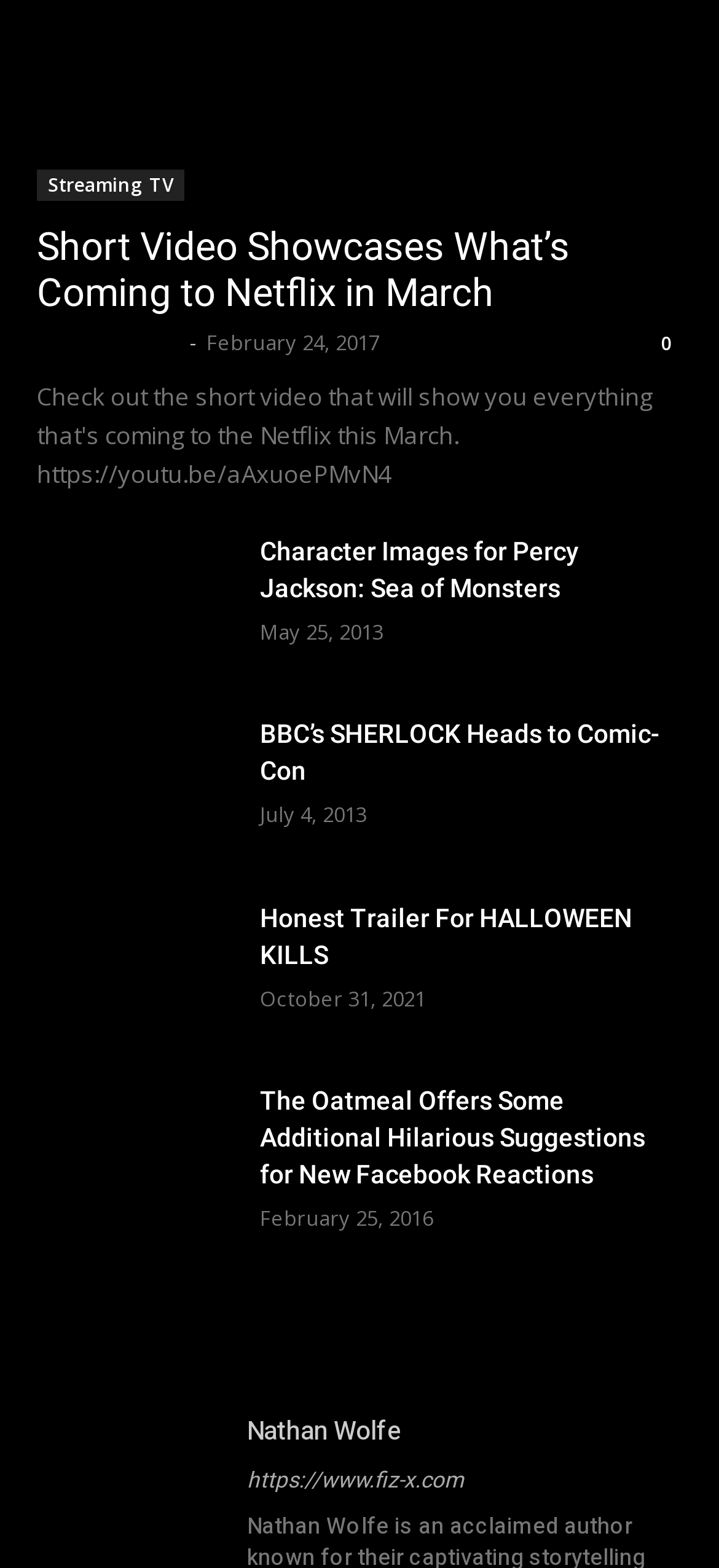Using the image as a reference, answer the following question in as much detail as possible:
Who is the author of the first article?

I looked at the first article and found the author's name 'Isabella Cruz' next to the article title.